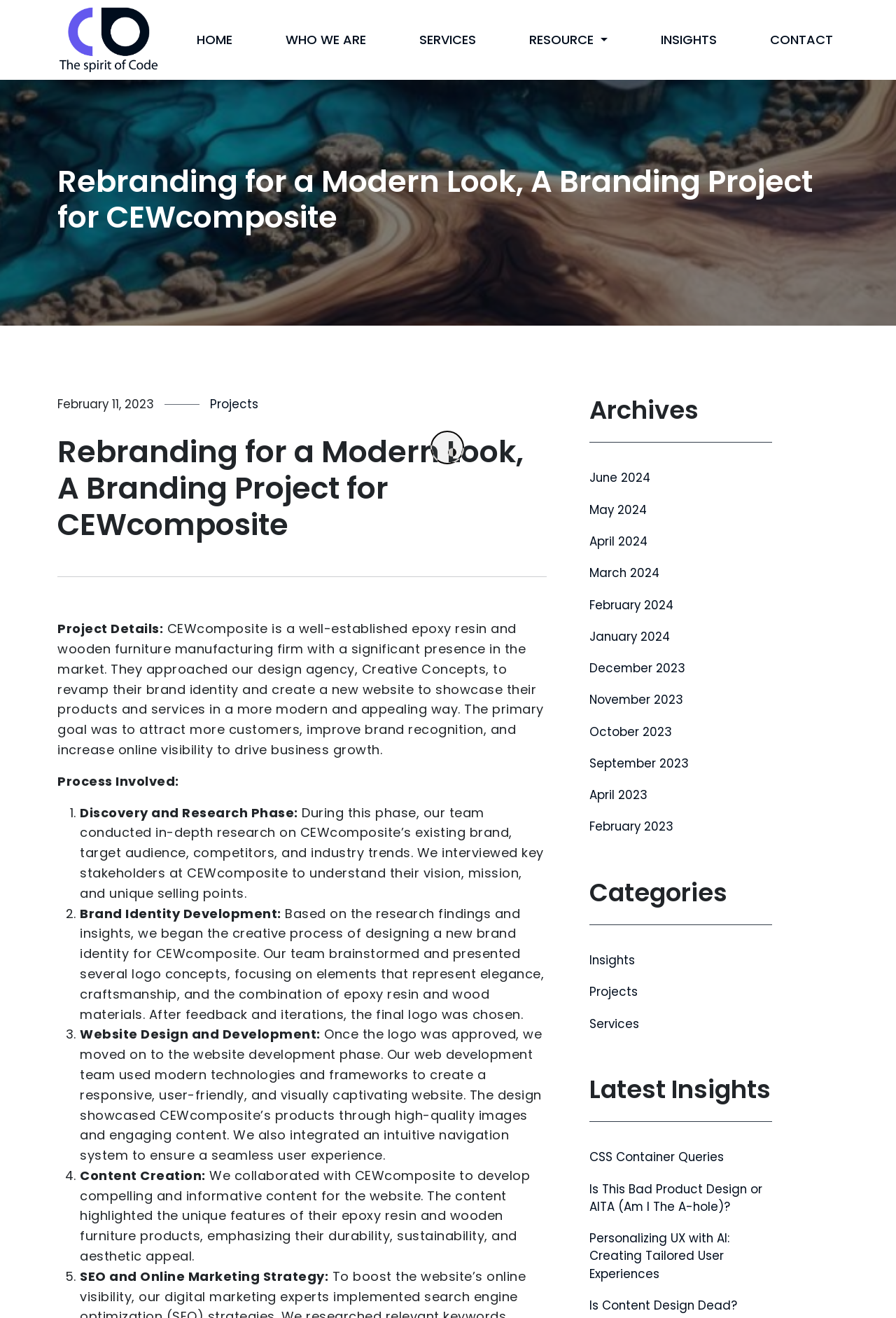Find the bounding box coordinates for the element that must be clicked to complete the instruction: "Explore SERVICES". The coordinates should be four float numbers between 0 and 1, indicated as [left, top, right, bottom].

[0.462, 0.019, 0.538, 0.042]